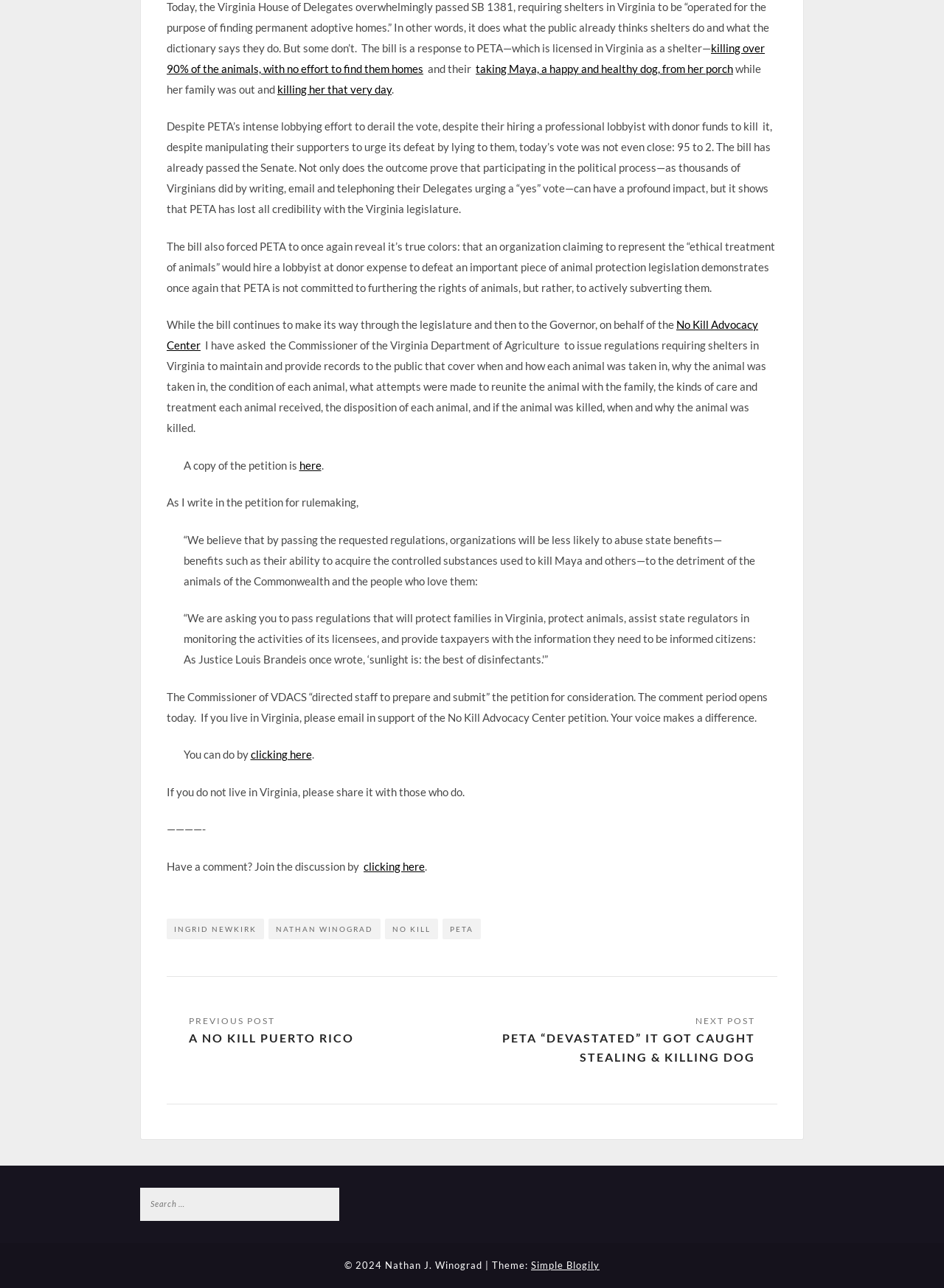Please find the bounding box for the UI component described as follows: "clicking here".

[0.385, 0.667, 0.45, 0.677]